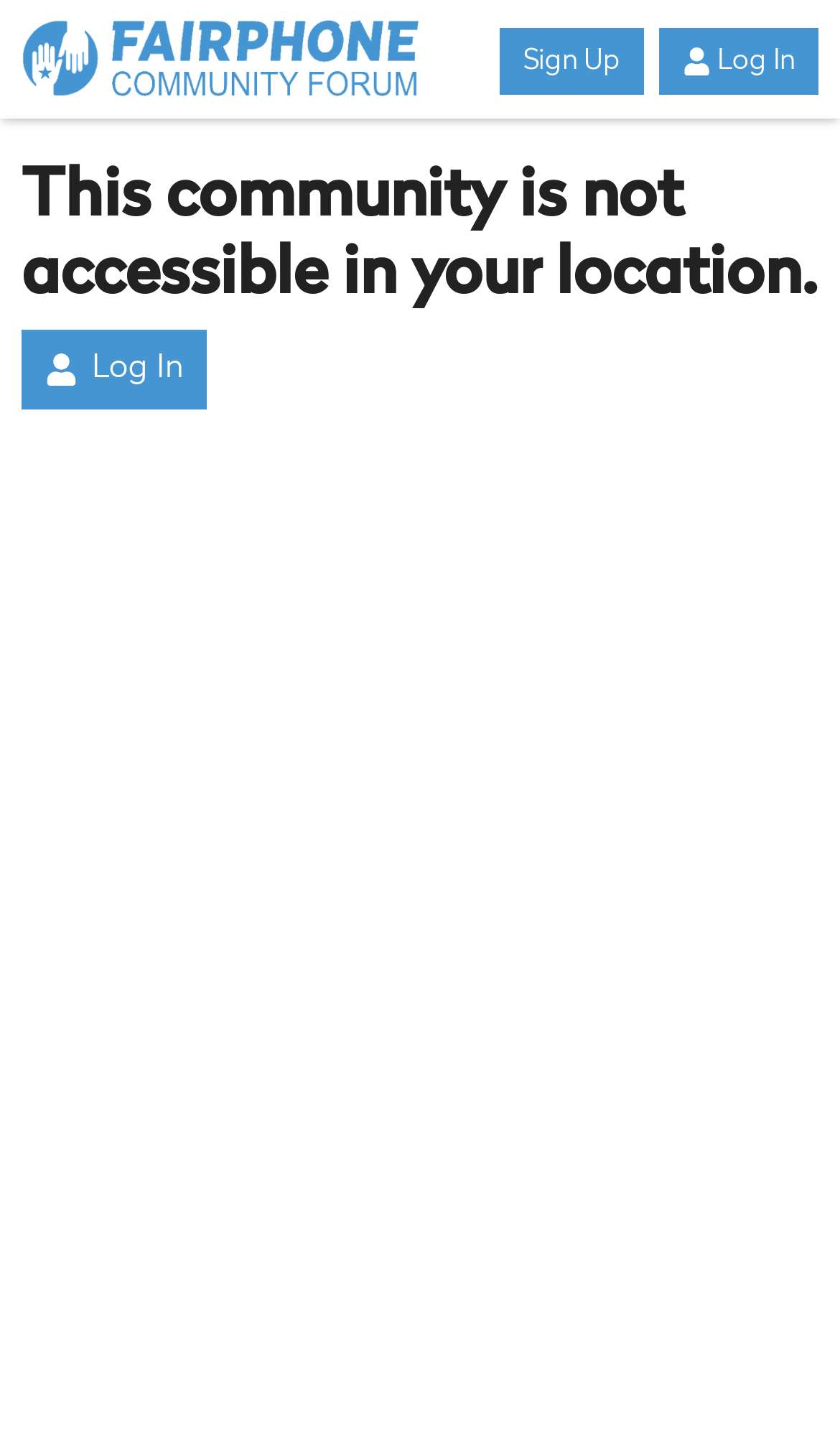How many times does the 'Log In' link appear?
Look at the image and respond with a single word or a short phrase.

2